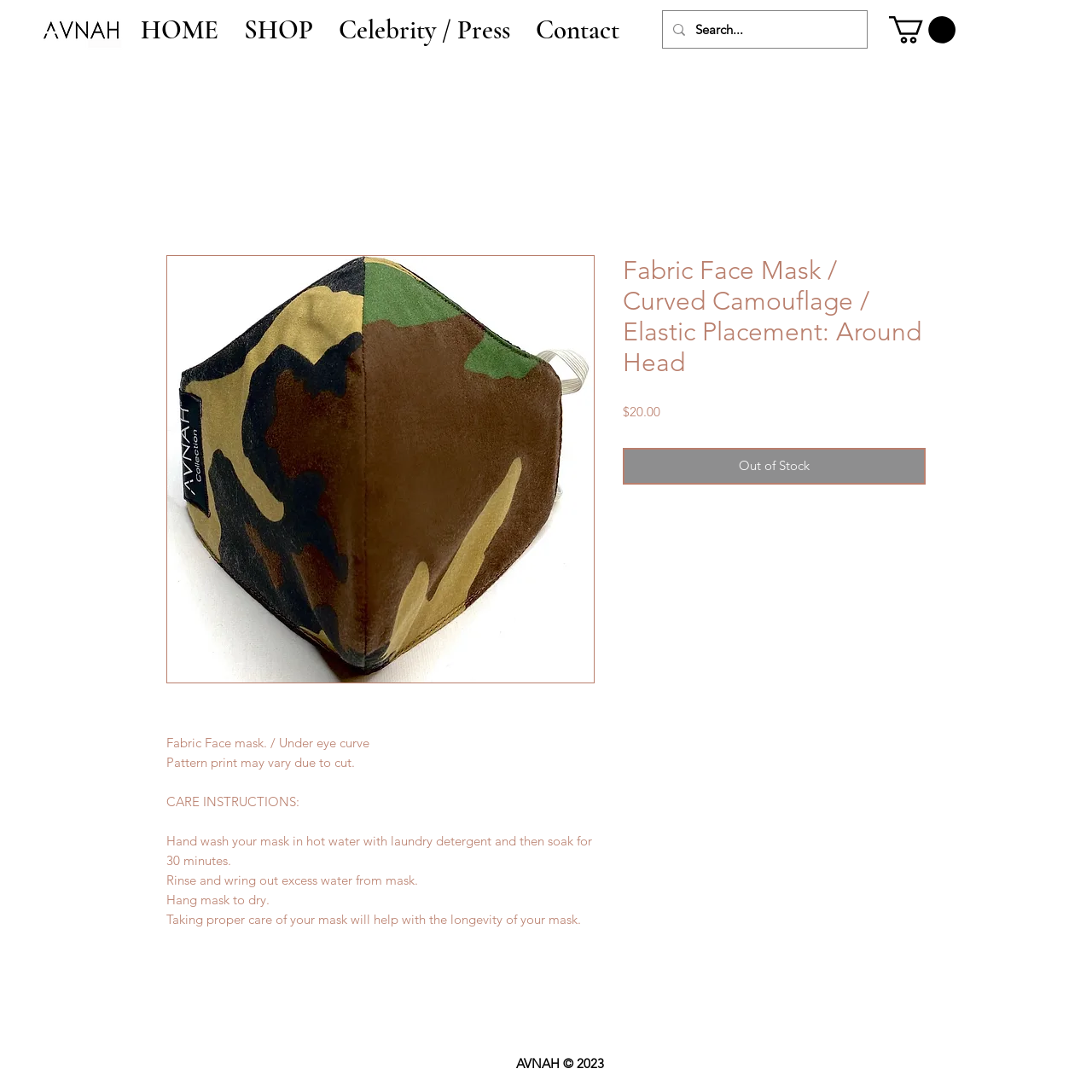What is the price of the fabric face mask?
Answer the question with as much detail as possible.

I found the price of the fabric face mask by looking at the product information section, where it is listed as '$20.00' next to the 'Price' label.